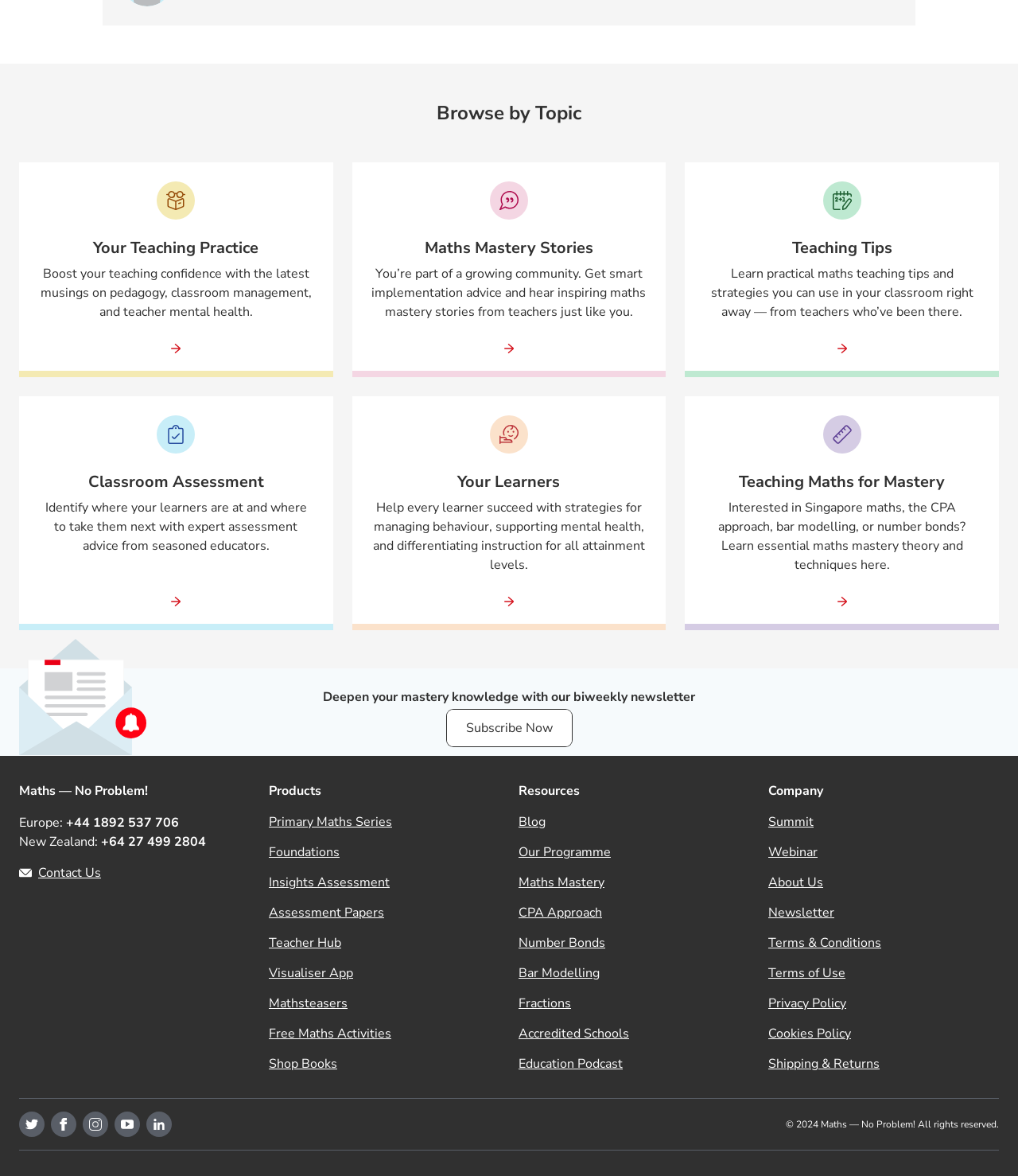Determine the bounding box coordinates of the clickable element to complete this instruction: "Subscribe to the biweekly newsletter". Provide the coordinates in the format of four float numbers between 0 and 1, [left, top, right, bottom].

[0.439, 0.604, 0.561, 0.635]